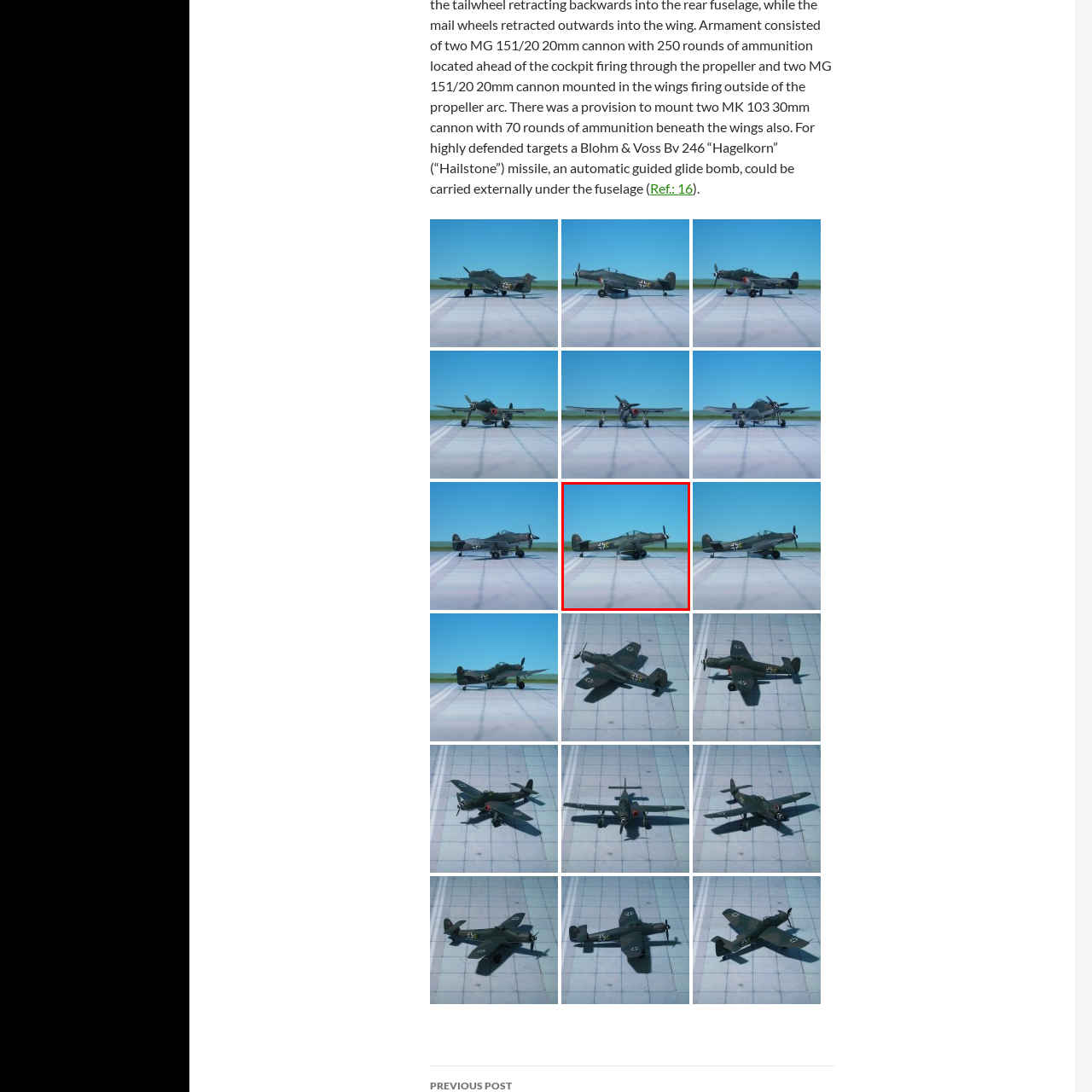Create a thorough description of the image portion outlined in red.

The image showcases a detailed model of the Blohm & Voss Bv P. 204 aircraft, prominently displayed on a runway-like surface. The model features a combination of dark green and grey camouflage paint, characteristic of military aircraft, with notable markings that may include a German insignia. The aircraft is positioned at an angle, allowing a clear view of its front profile and distinctive design elements, such as the cockpit and propeller. In the background, a serene blue sky contrasts with the model, enhancing its visual appeal and capturing the essence of aviation history. This model represents the Blohm & Voss Bv 246 “Hagelkorn” (Hailstone), linking it to significant developments in military aircraft design during its time.